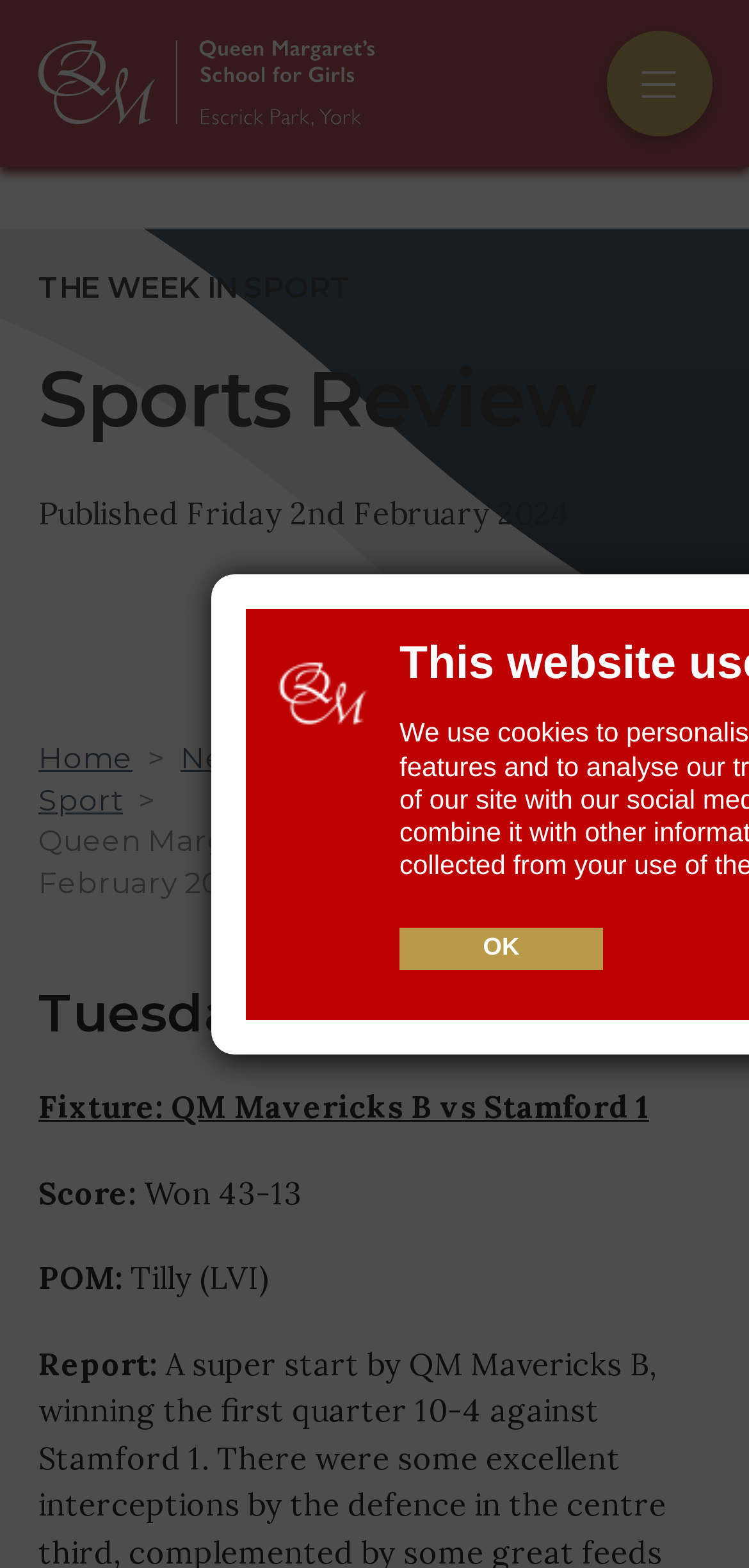Describe every aspect of the webpage comprehensively.

The webpage is a sports review from Queen Margaret's School For Girls, dated Friday 26th January 2024. At the top left corner, there is a logo image and a link to "Queen Margaret's School". On the top right corner, there is an image of the school's logo and a button to open the navigation menu.

Below the logo, there are two headings: "THE WEEK IN SPORT" and "Sports Review". The publication date, "Friday 2nd February 2024", is displayed below the headings.

A navigation menu, labeled as "Breadcrumb", is located in the middle of the page. It contains links to "Home", "News & Events", "Latest News", "Sport", and the current page, "Queen Margaret's Sports Review | Friday 2nd February 2024".

The main content of the page is divided into sections, each representing a day of the week. The first section is titled "Tuesday 30/01/2024" and contains information about a sports fixture, including the teams involved, the score, and the player of the match. The text is organized in a clear and concise manner, with each piece of information displayed on a separate line.

There are no images on the page apart from the school's logo. The overall layout is easy to follow, with clear headings and concise text.